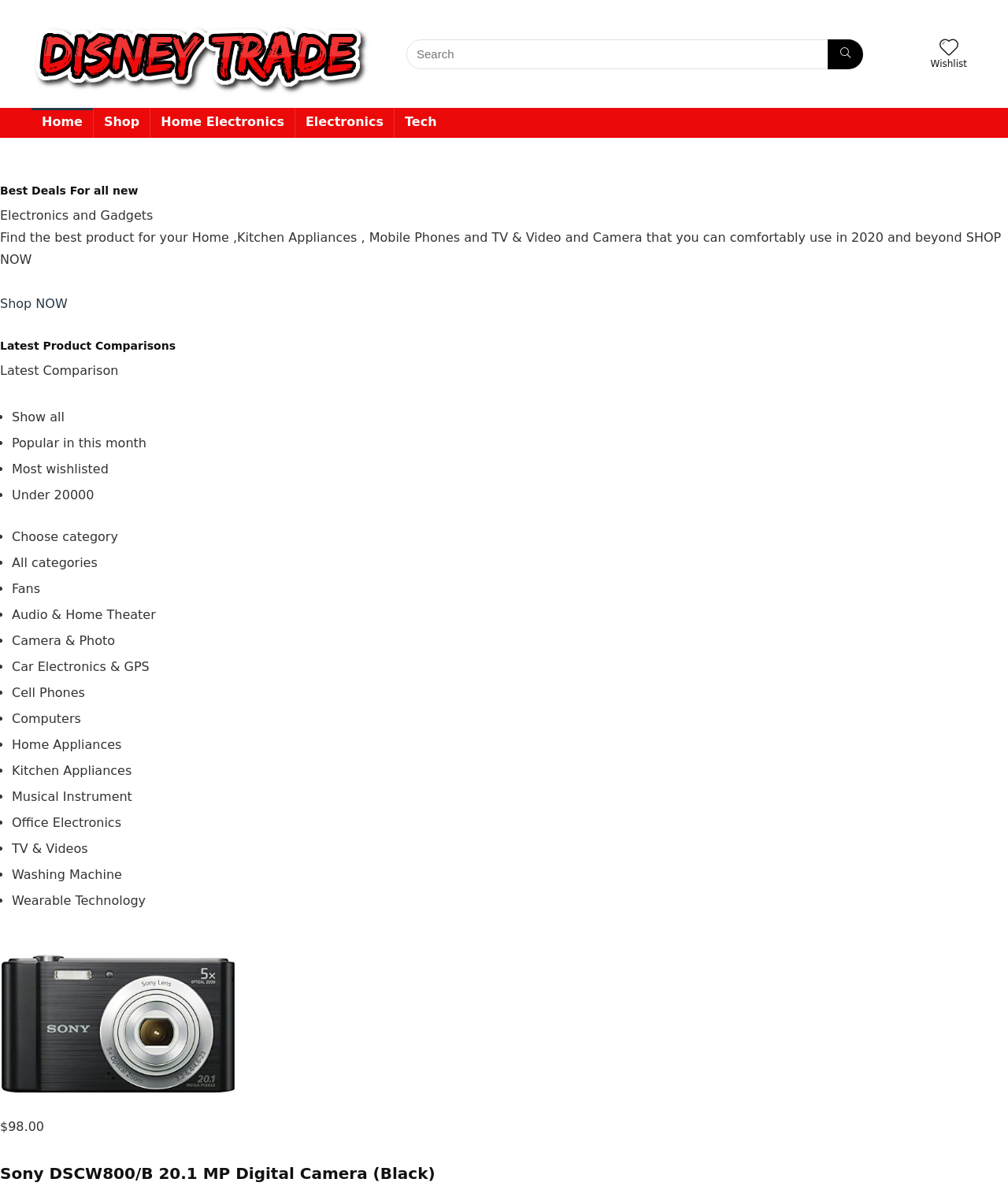Kindly determine the bounding box coordinates for the area that needs to be clicked to execute this instruction: "Click on Shop NOW button".

[0.0, 0.247, 0.067, 0.259]